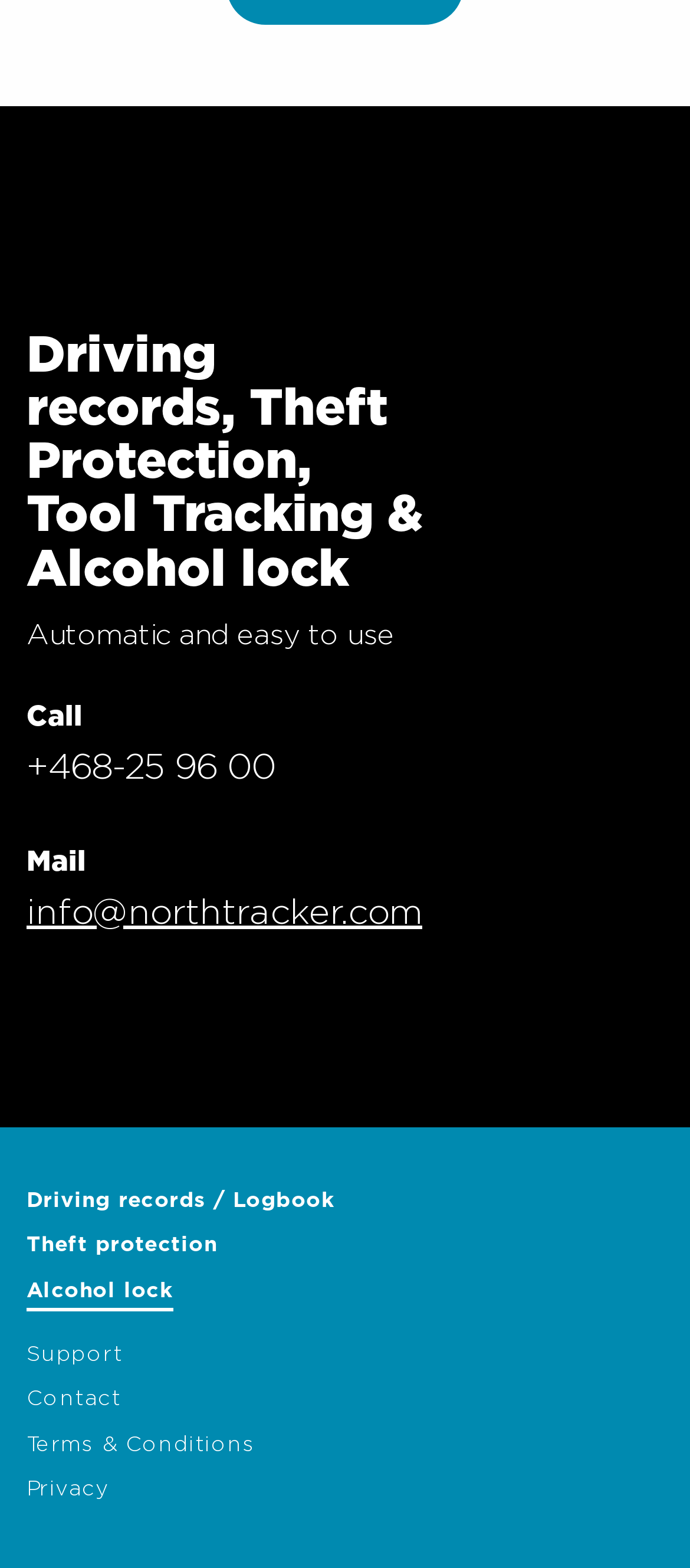Give a concise answer of one word or phrase to the question: 
What is the email address to contact?

info@northtracker.com